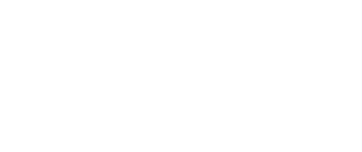Offer a detailed narrative of what is shown in the image.

The image prominently features a graphical representation titled "Building Data-driven Organizations: Key Challenges and How to Overcome Them?" This visual likely encapsulates critical themes around transforming businesses into data-driven entities, emphasizing the challenges faced in this transition and strategies for overcoming them. It is integral to discussions about enhancing organizational analytics capabilities and optimizing decision-making processes. This topic aligns with broader insights shared by Motherson Technology Services, which focuses on maximizing data value and integrating analytics into business strategies. The image serves as a visual gateway to a deeper exploration of these concepts, encouraging viewers to engage further with the content provided by the organization.